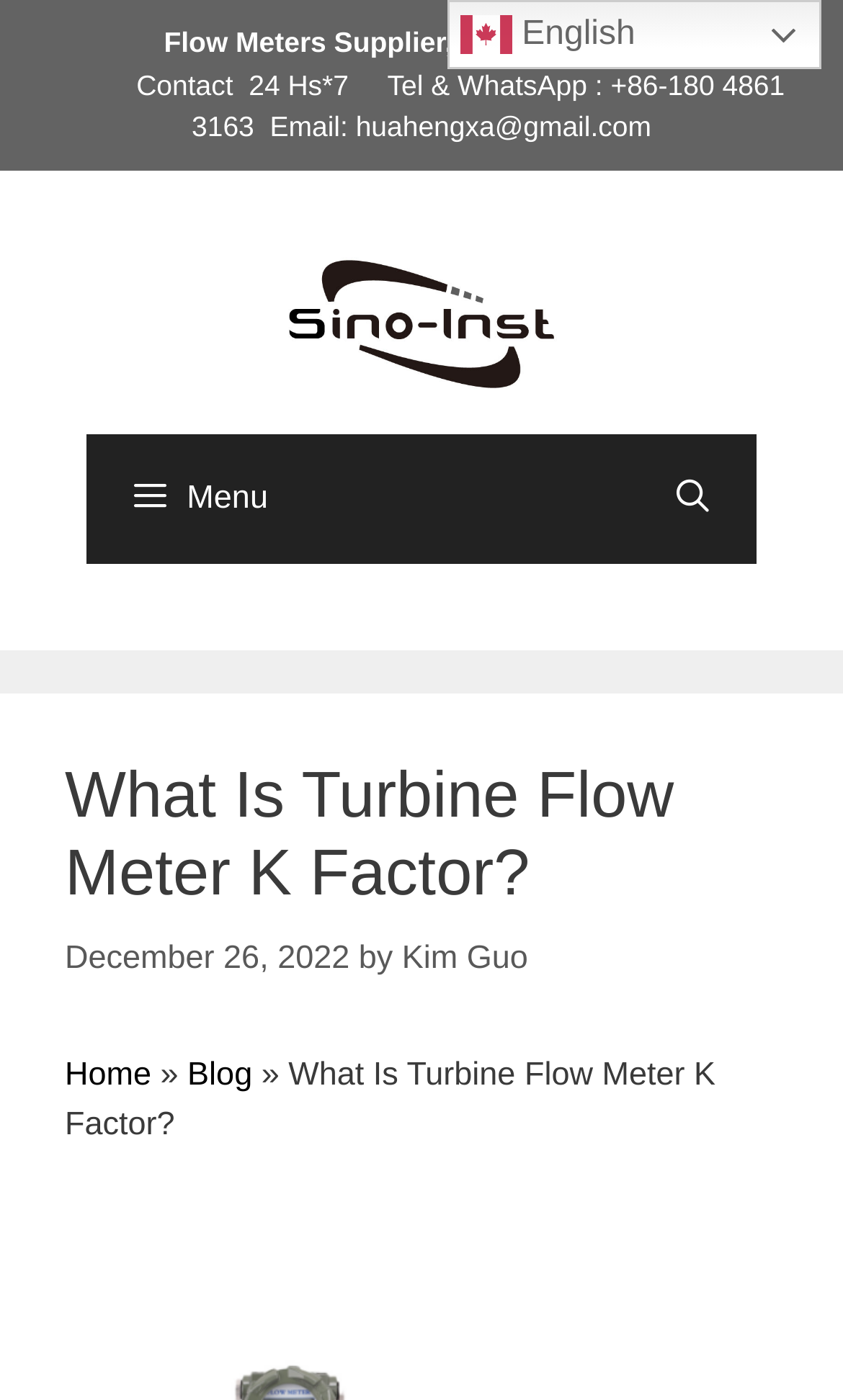Find the bounding box coordinates for the UI element that matches this description: "aria-label="Open Search Bar"".

[0.745, 0.309, 0.897, 0.402]